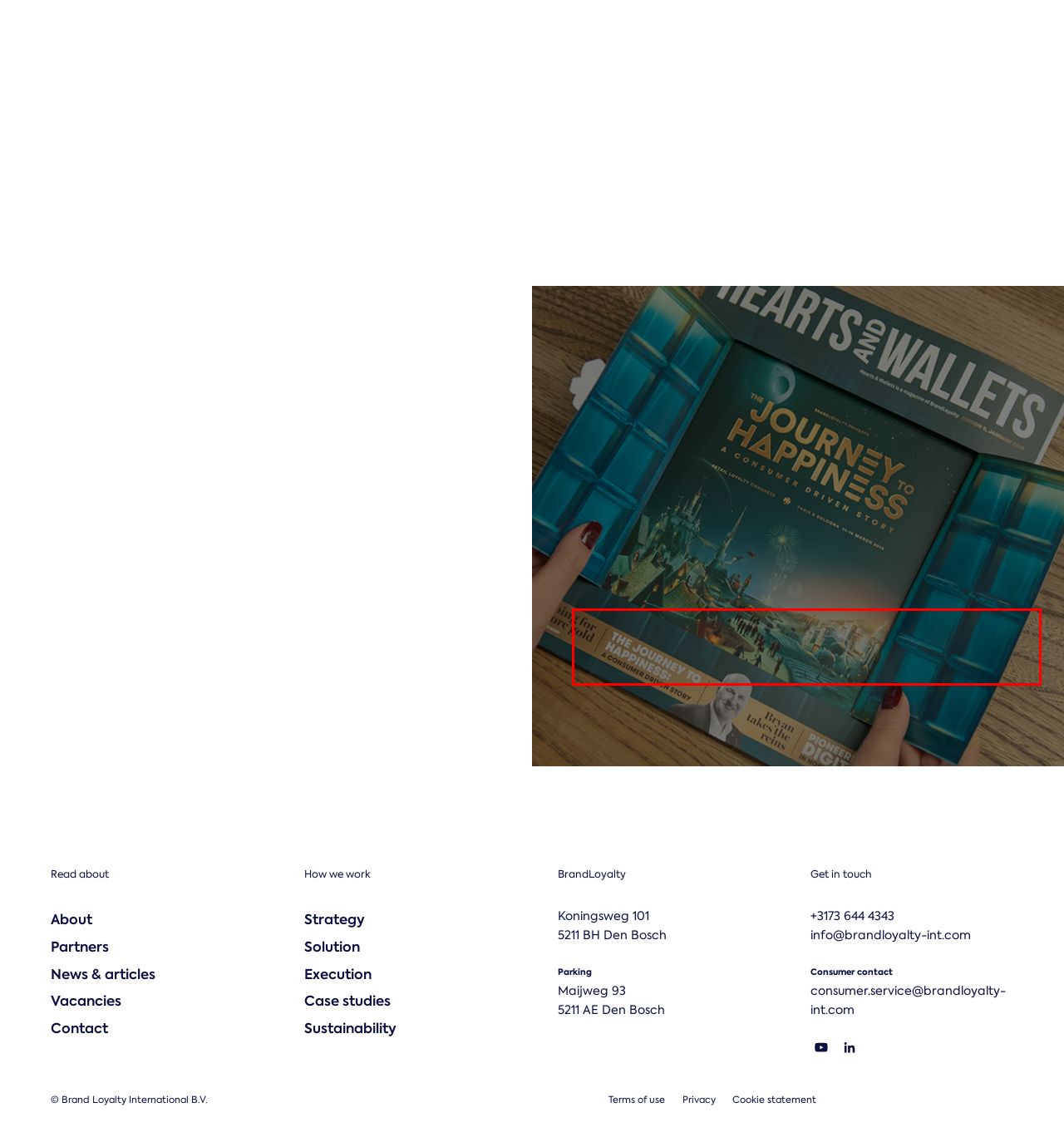Examine the webpage screenshot, find the red bounding box, and extract the text content within this marked area.

Hearts & Wallets is available to you digitally or in print, to add your name to the distribution list contact us below.